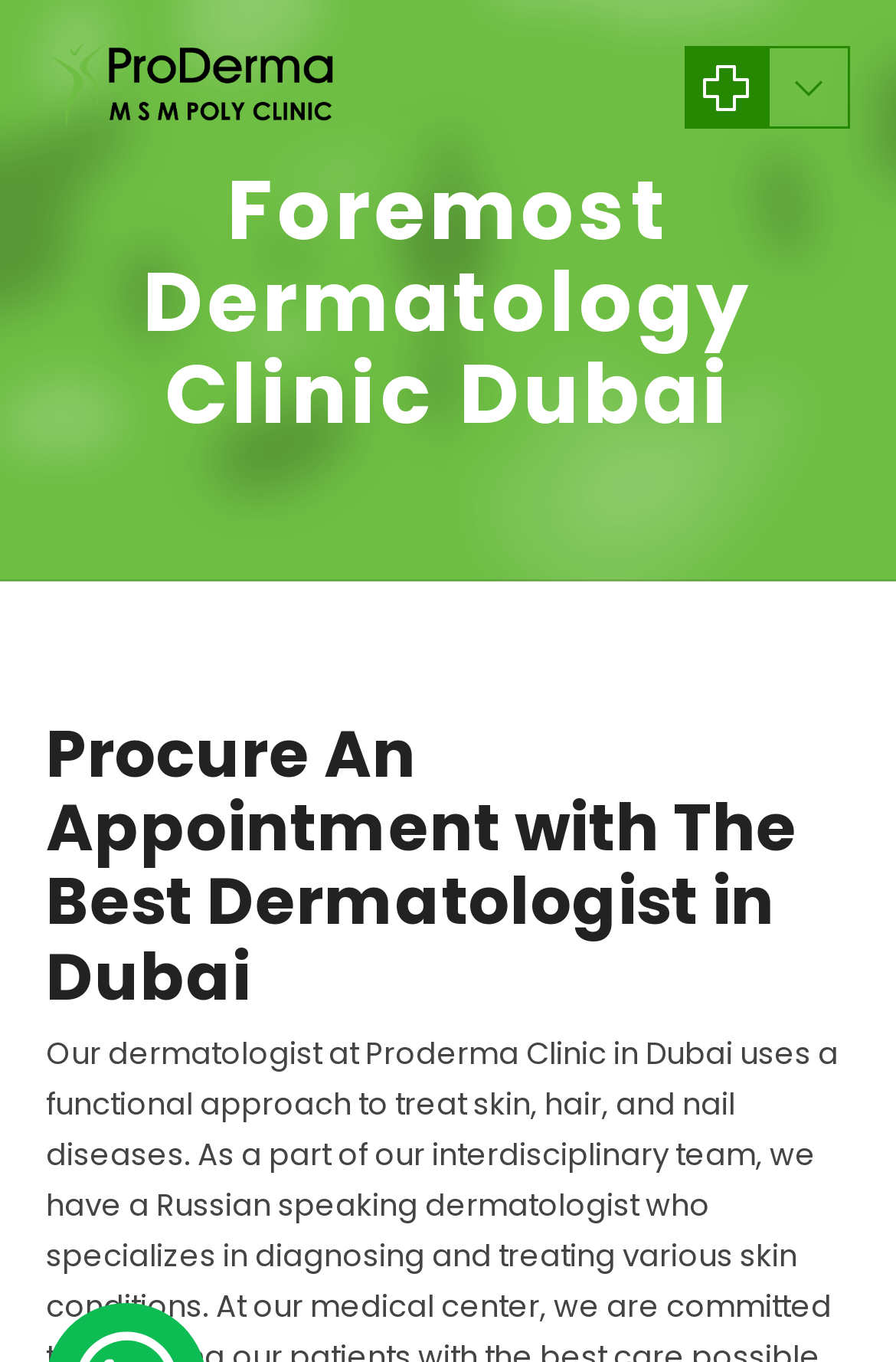What can I do on this website?
Based on the visual information, provide a detailed and comprehensive answer.

I found a heading element that says 'Procure An Appointment with The Best Dermatologist in Dubai', which suggests that one of the main actions I can take on this website is to book an appointment with a dermatologist.